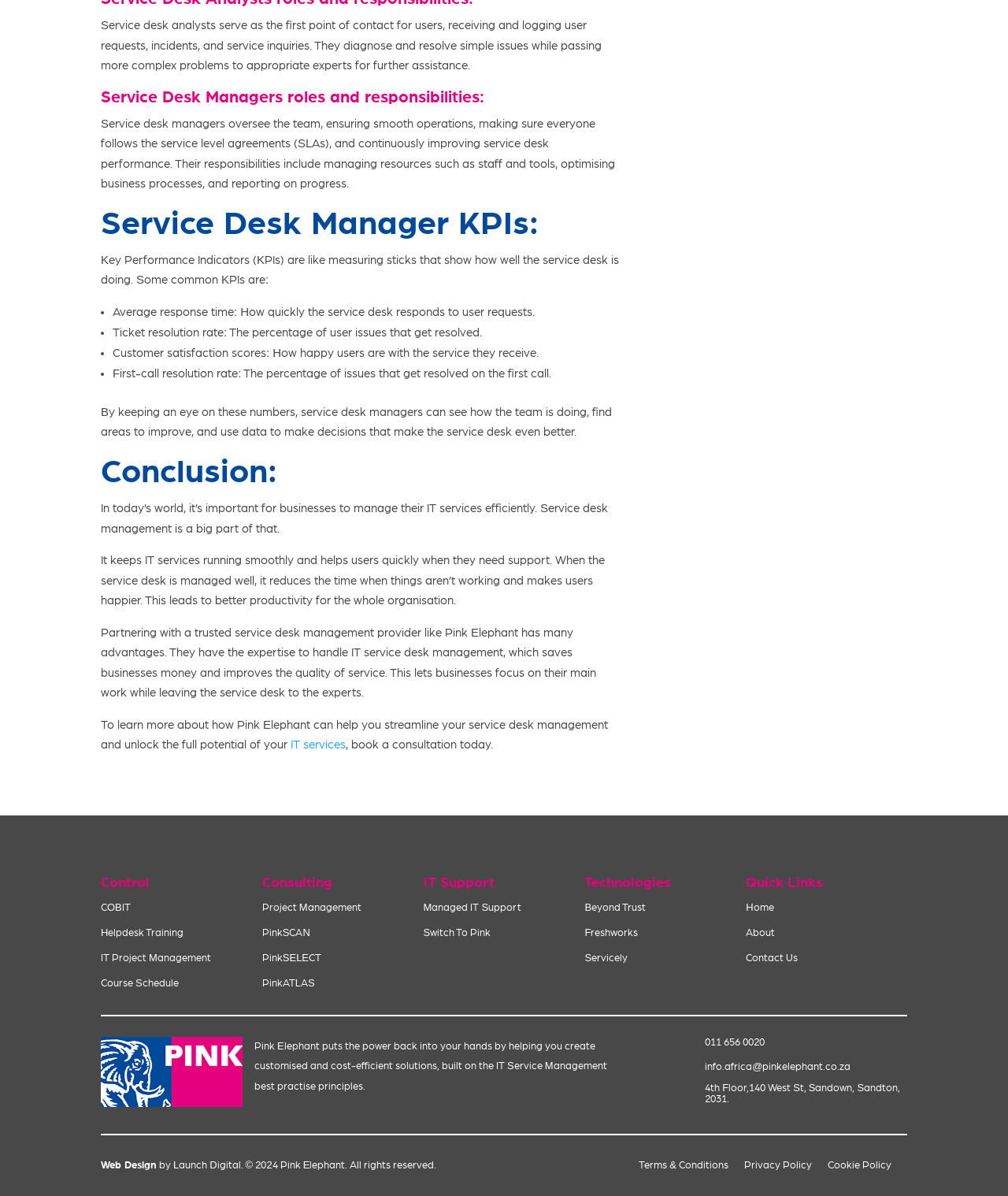Give a one-word or short phrase answer to the question: 
What is the location of Pink Elephant's office?

Sandton, 2031